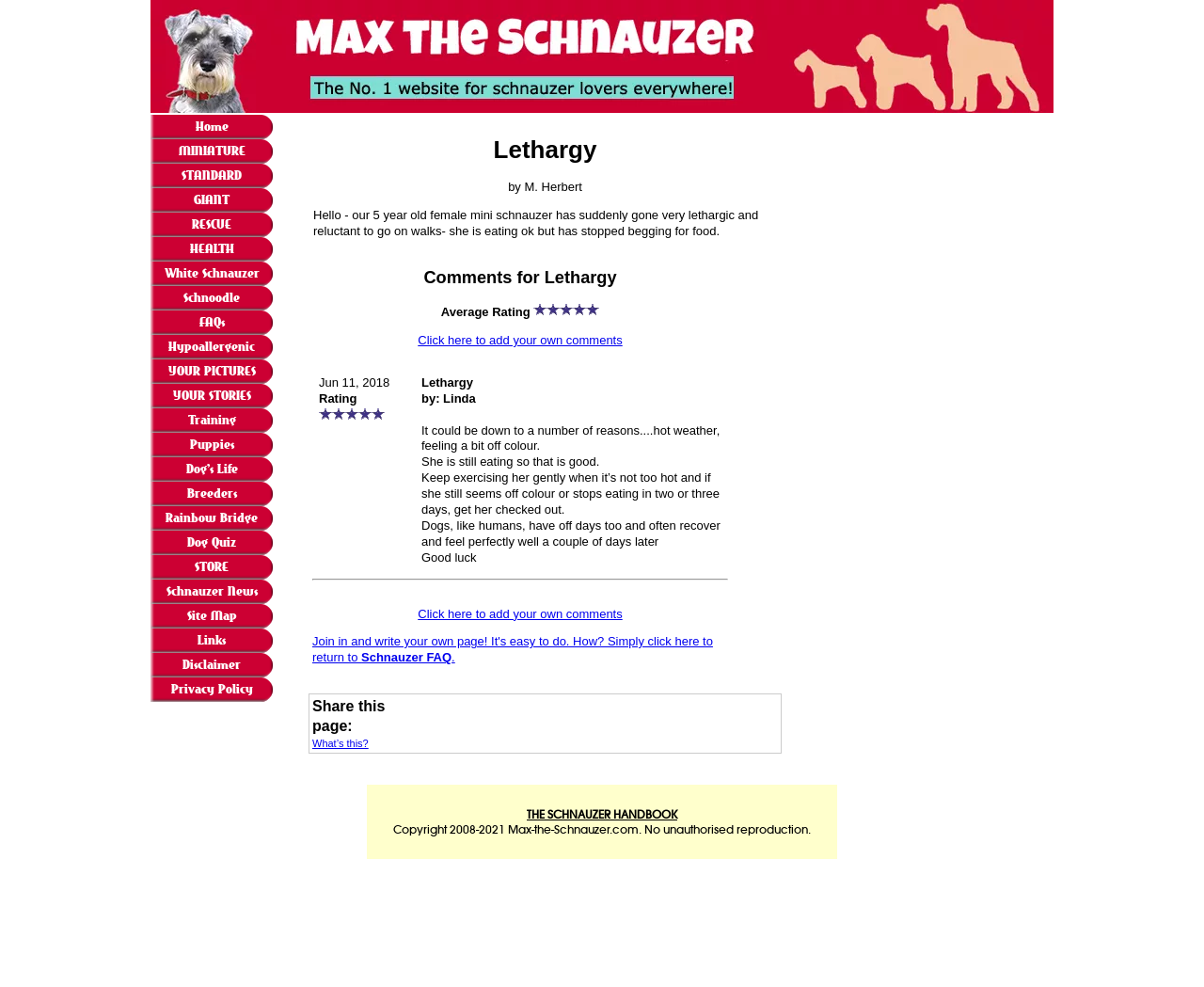Could you indicate the bounding box coordinates of the region to click in order to complete this instruction: "Click to add your own comments".

[0.347, 0.337, 0.517, 0.352]